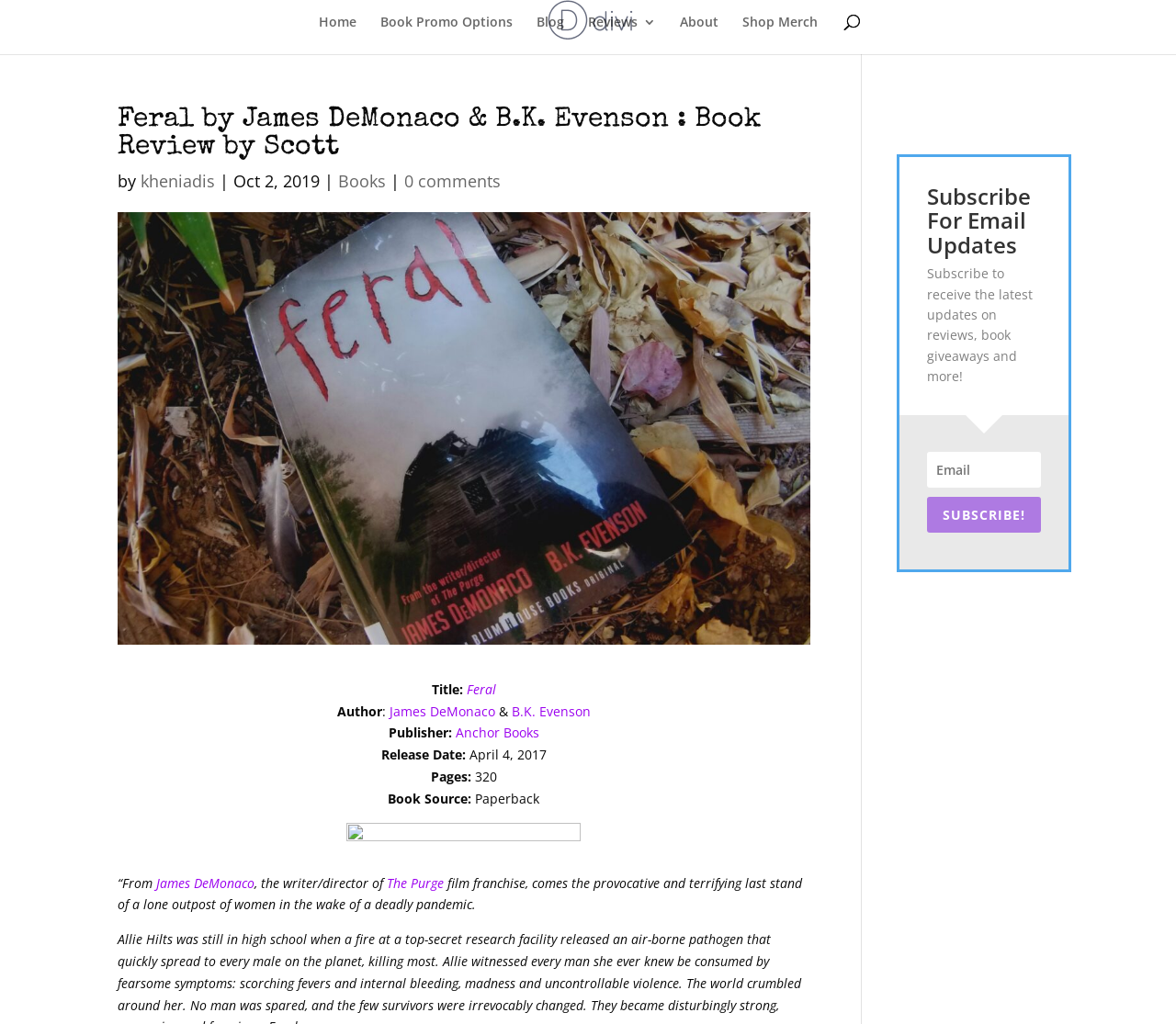Determine the bounding box coordinates of the clickable element to achieve the following action: 'Click on the 'Reviews 3' link'. Provide the coordinates as four float values between 0 and 1, formatted as [left, top, right, bottom].

[0.5, 0.015, 0.557, 0.053]